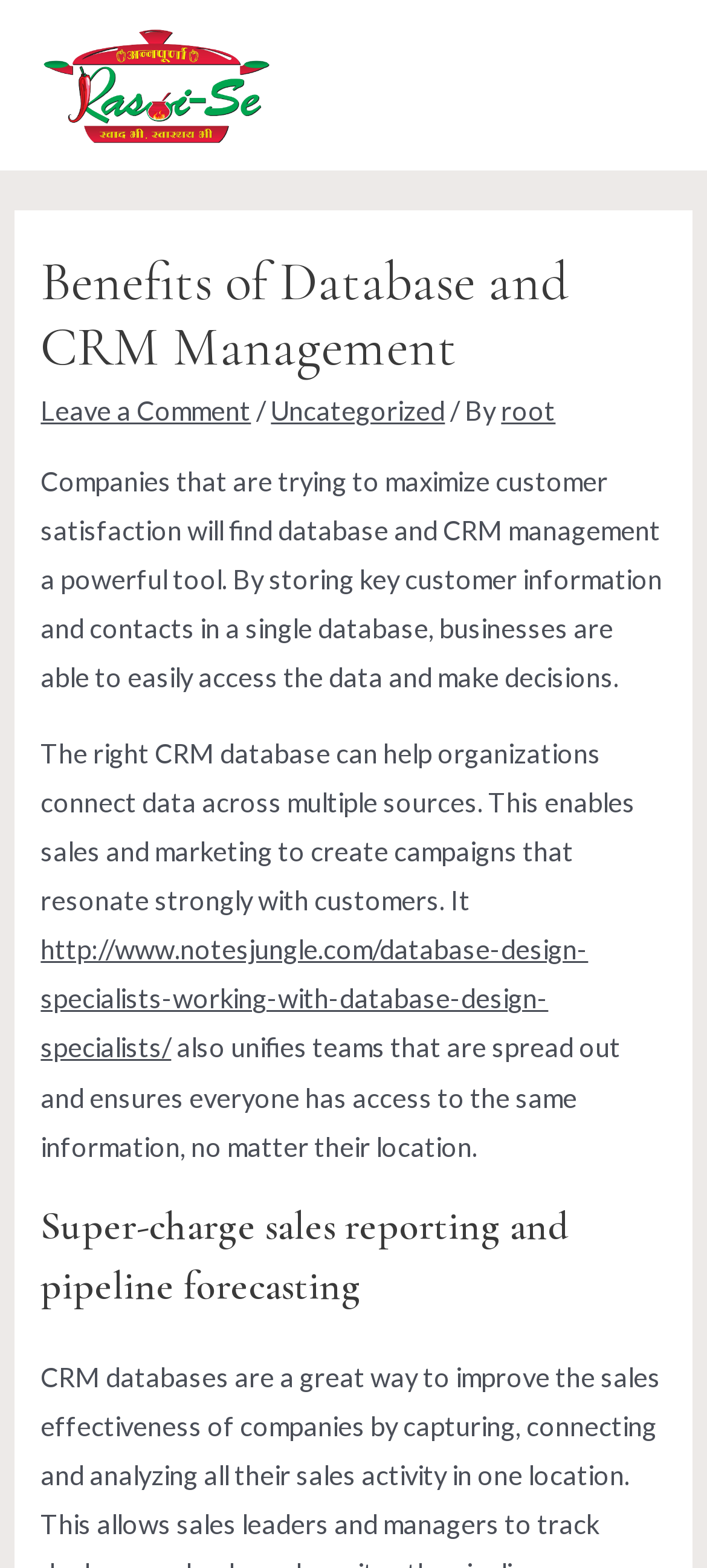Answer the following query concisely with a single word or phrase:
What is the main topic of this webpage?

Database and CRM Management